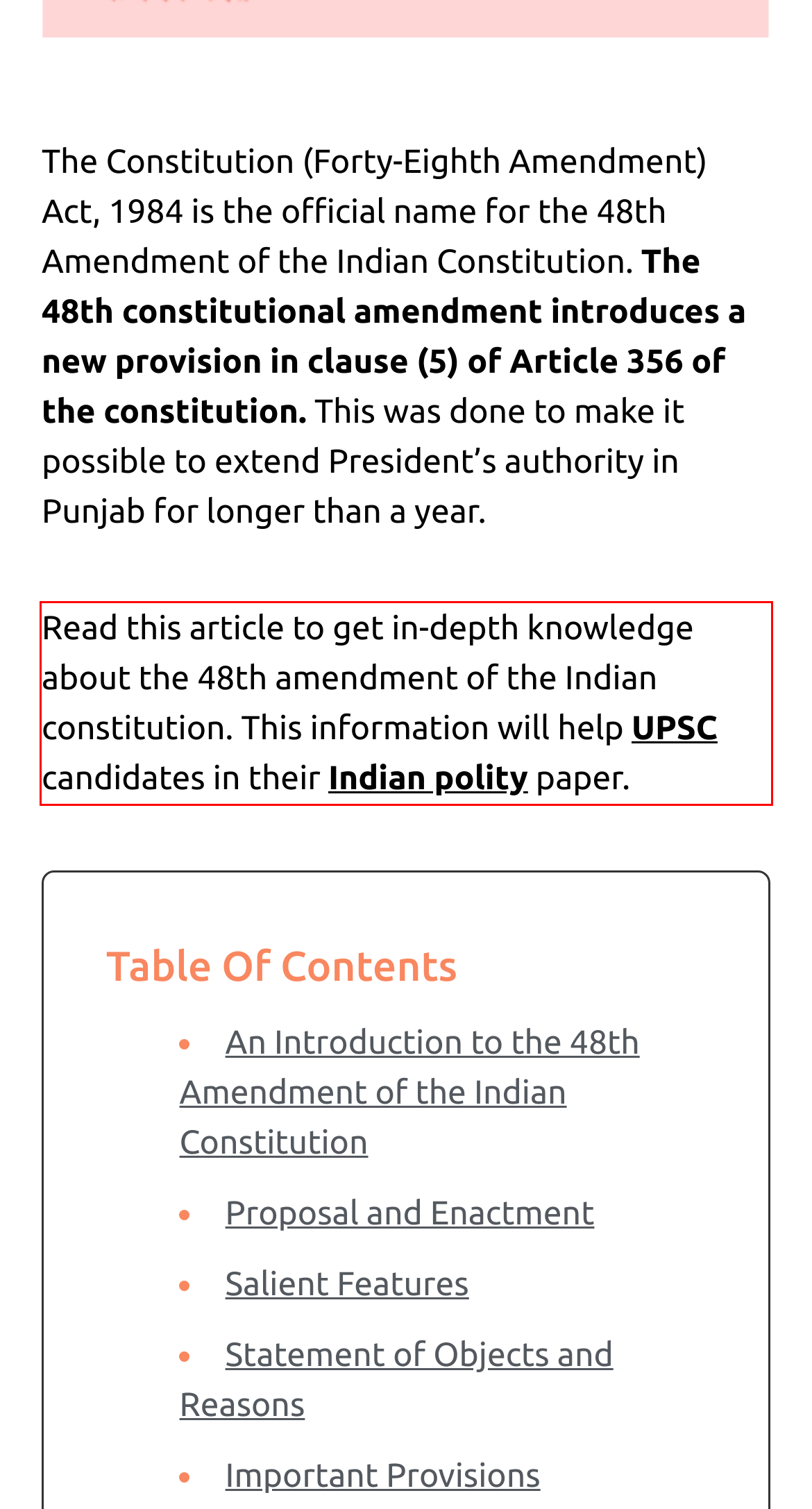Perform OCR on the text inside the red-bordered box in the provided screenshot and output the content.

Read this article to get in-depth knowledge about the 48th amendment of the Indian constitution. This information will help UPSC candidates in their Indian polity paper.